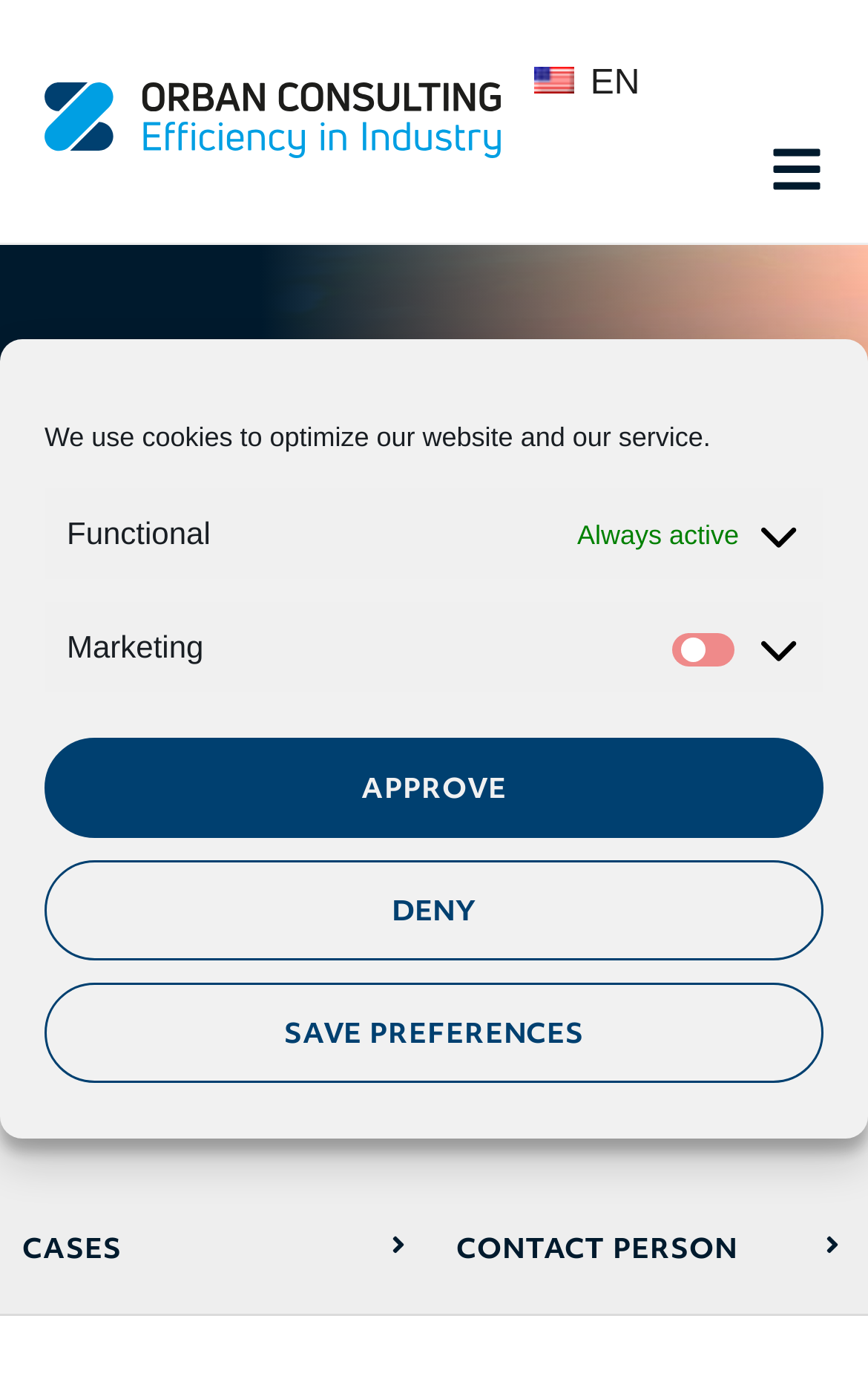Please answer the following question using a single word or phrase: 
How many details elements are there in the cookie consent dialog?

2